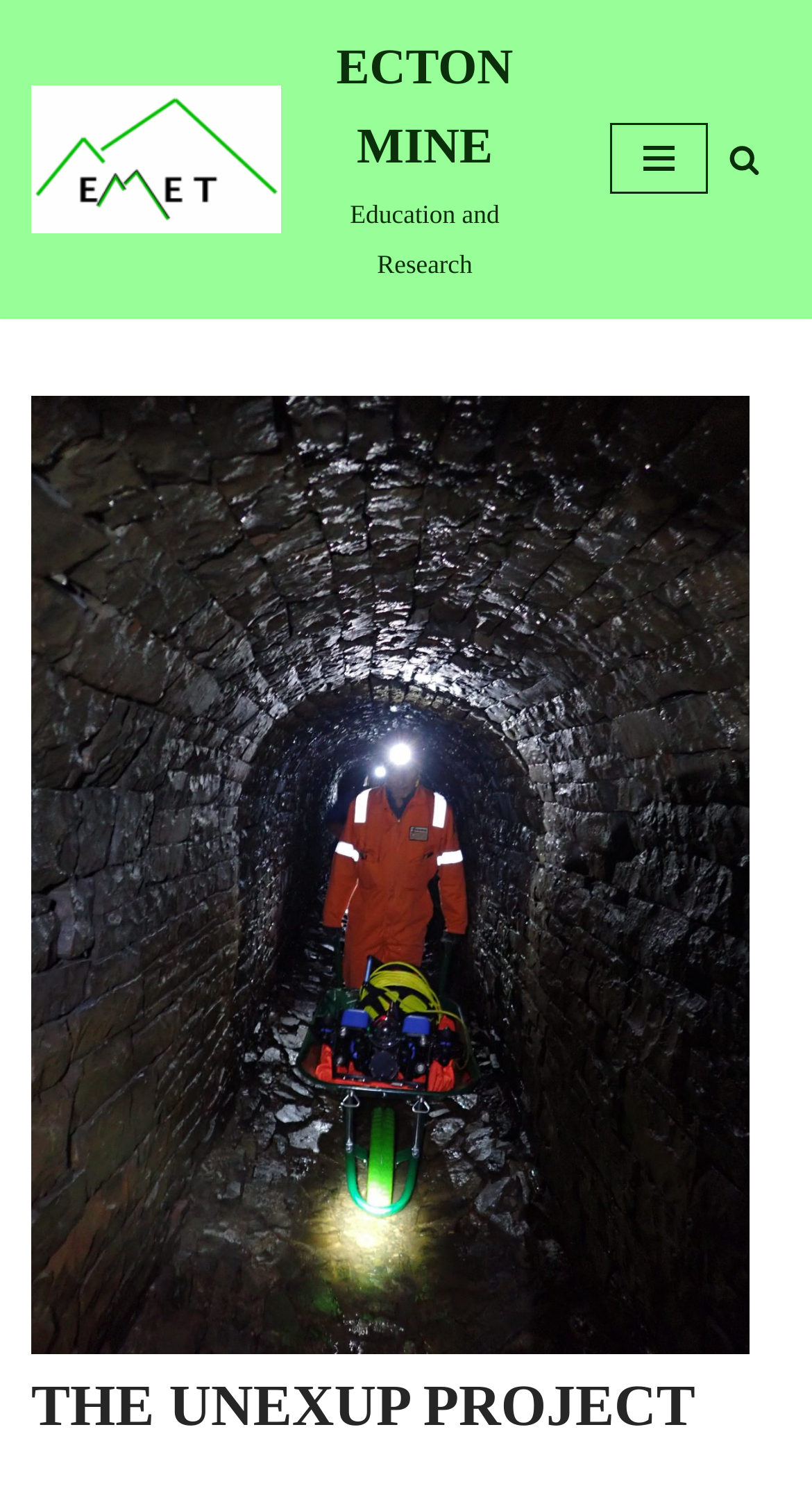What is the text of the main heading on the webpage?
Answer the question using a single word or phrase, according to the image.

THE UNEXUP PROJECT